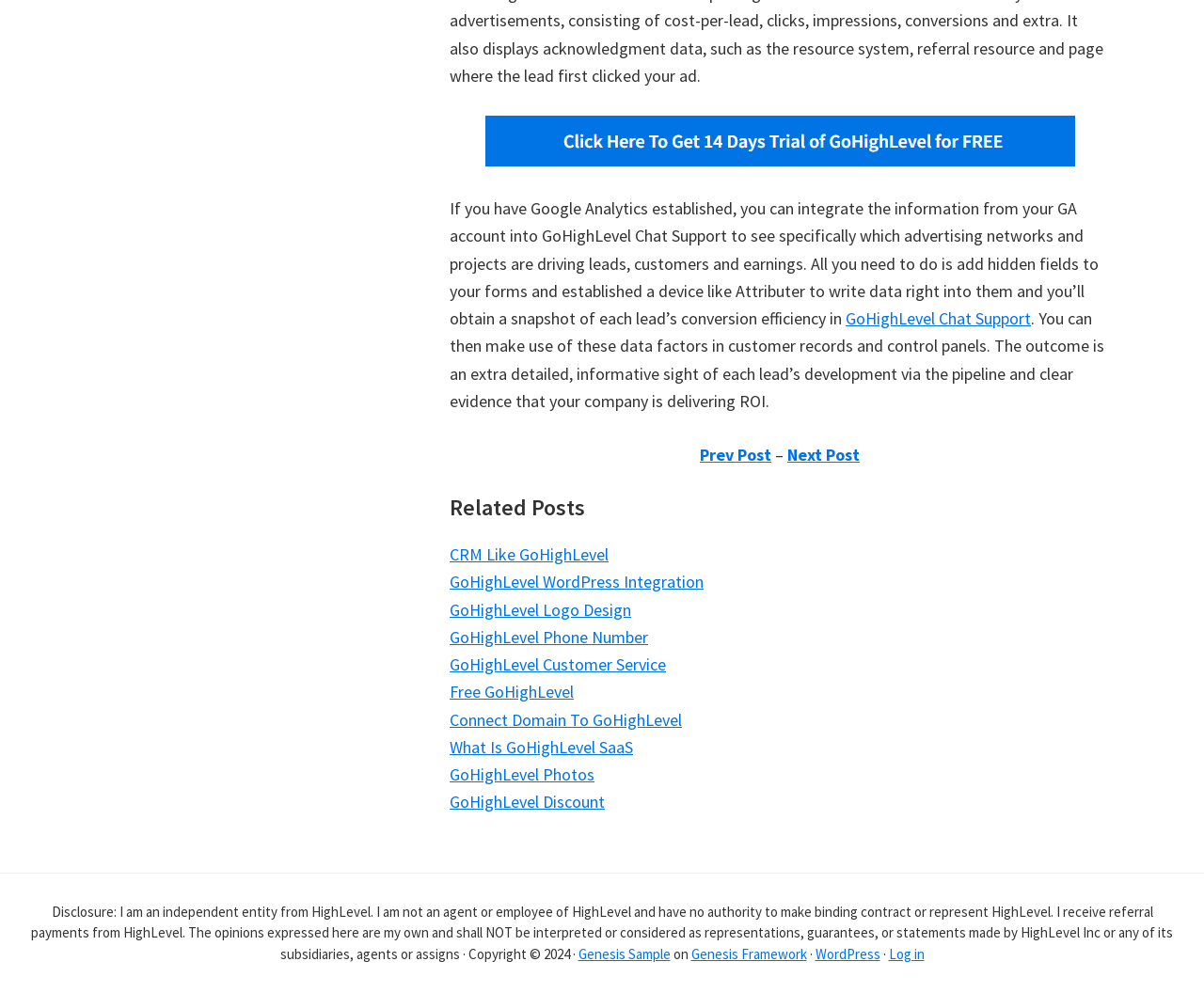Respond to the following query with just one word or a short phrase: 
What is the relationship between the author of the webpage and HighLevel?

Independent entity